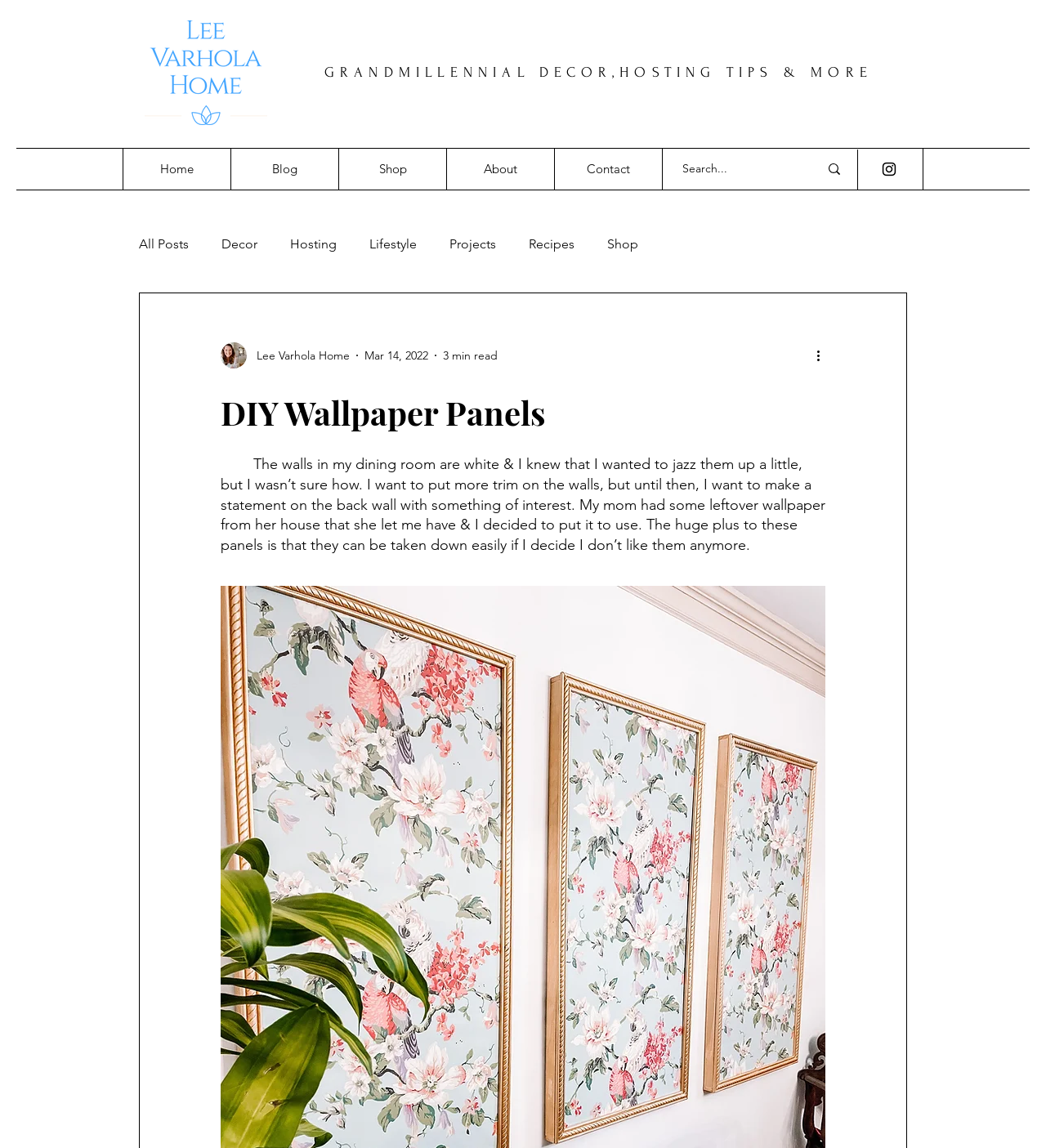What is the date of the blog post?
Refer to the screenshot and answer in one word or phrase.

Mar 14, 2022